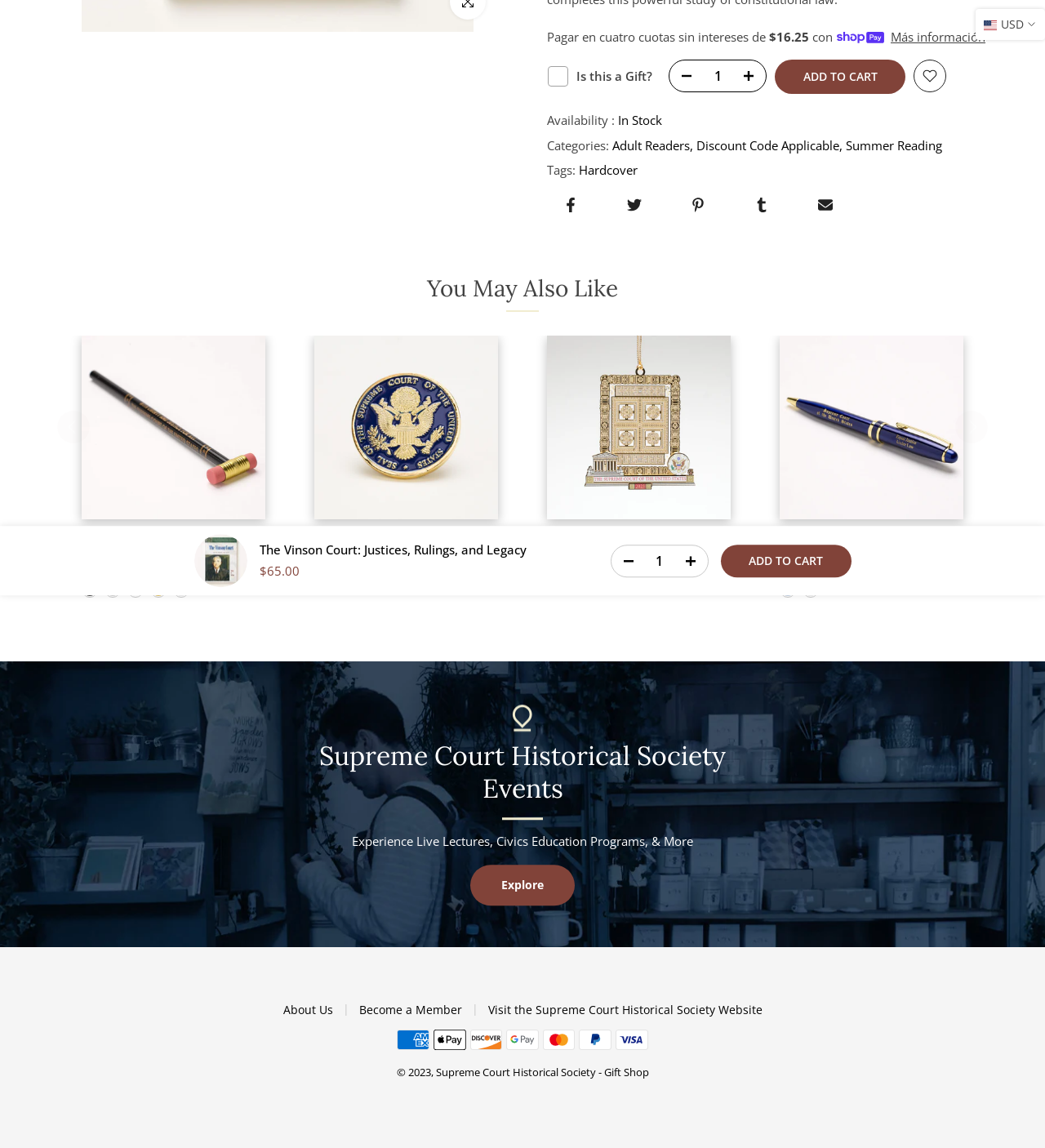Calculate the bounding box coordinates for the UI element based on the following description: "Explore". Ensure the coordinates are four float numbers between 0 and 1, i.e., [left, top, right, bottom].

[0.45, 0.754, 0.55, 0.789]